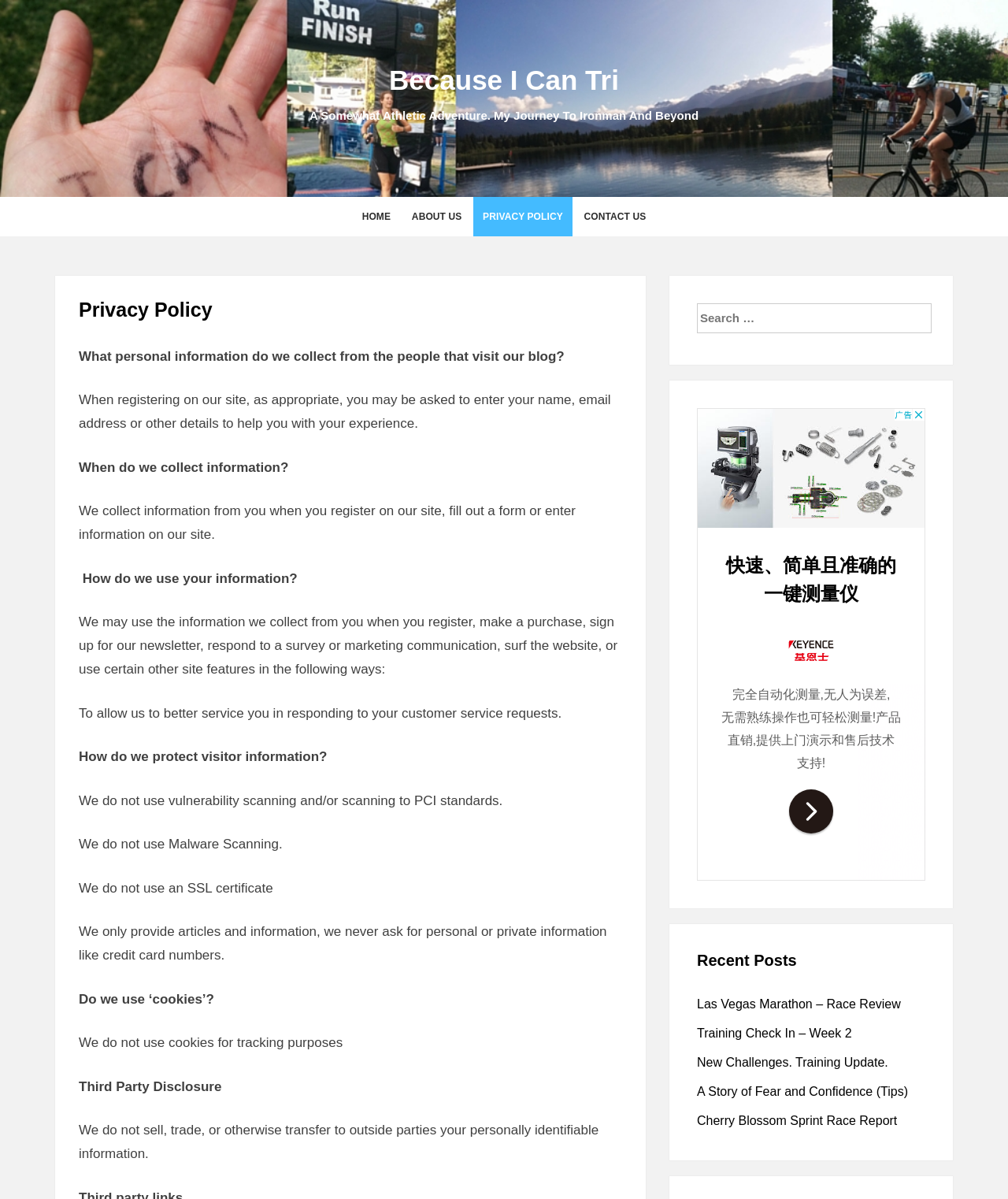Please identify the bounding box coordinates of the clickable area that will allow you to execute the instruction: "Search for something".

[0.691, 0.253, 0.924, 0.278]